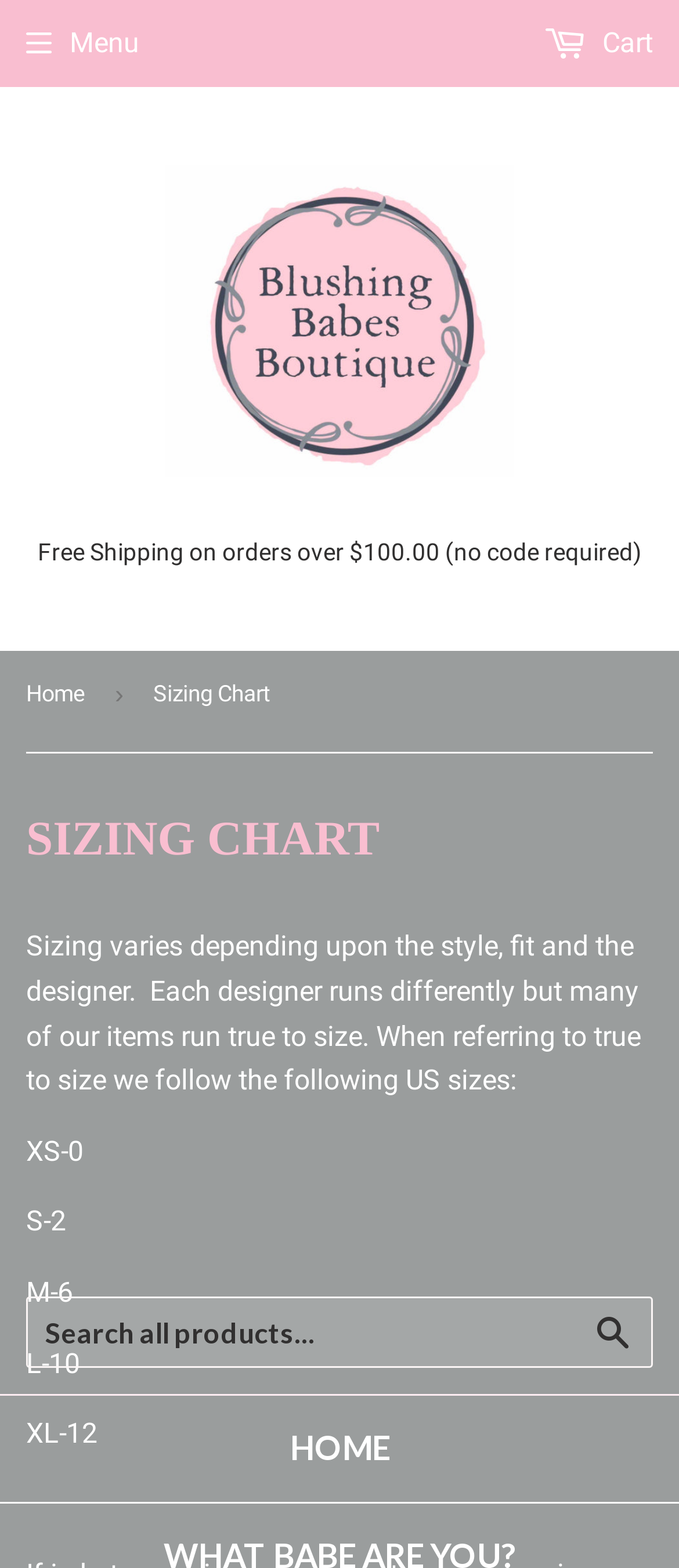Identify the bounding box for the UI element described as: "Home". The coordinates should be four float numbers between 0 and 1, i.e., [left, top, right, bottom].

[0.038, 0.415, 0.144, 0.471]